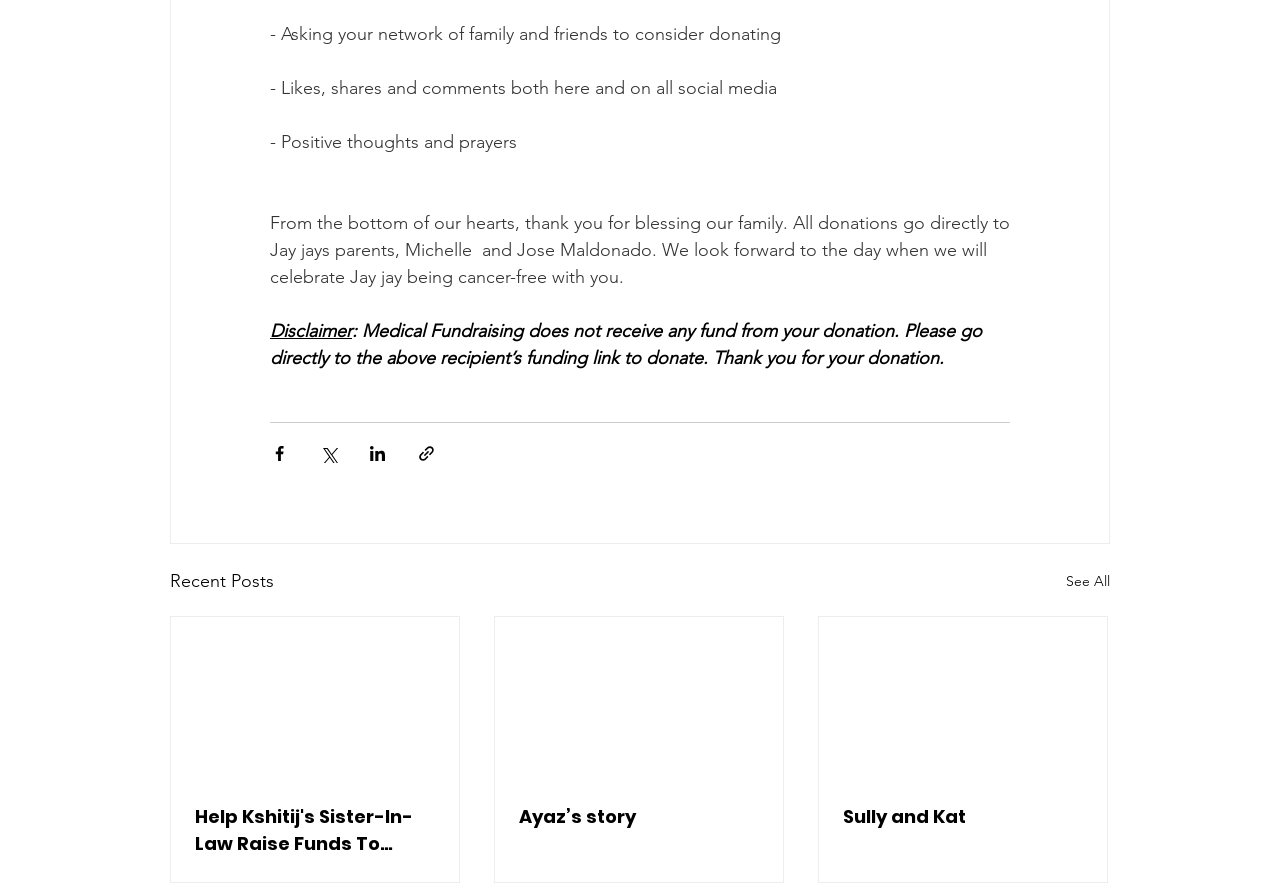How many social media sharing options are available?
Please interpret the details in the image and answer the question thoroughly.

I counted the number of social media sharing buttons, including 'Share via Facebook', 'Share via Twitter', 'Share via LinkedIn', and 'Share via link', which totals 4 options.